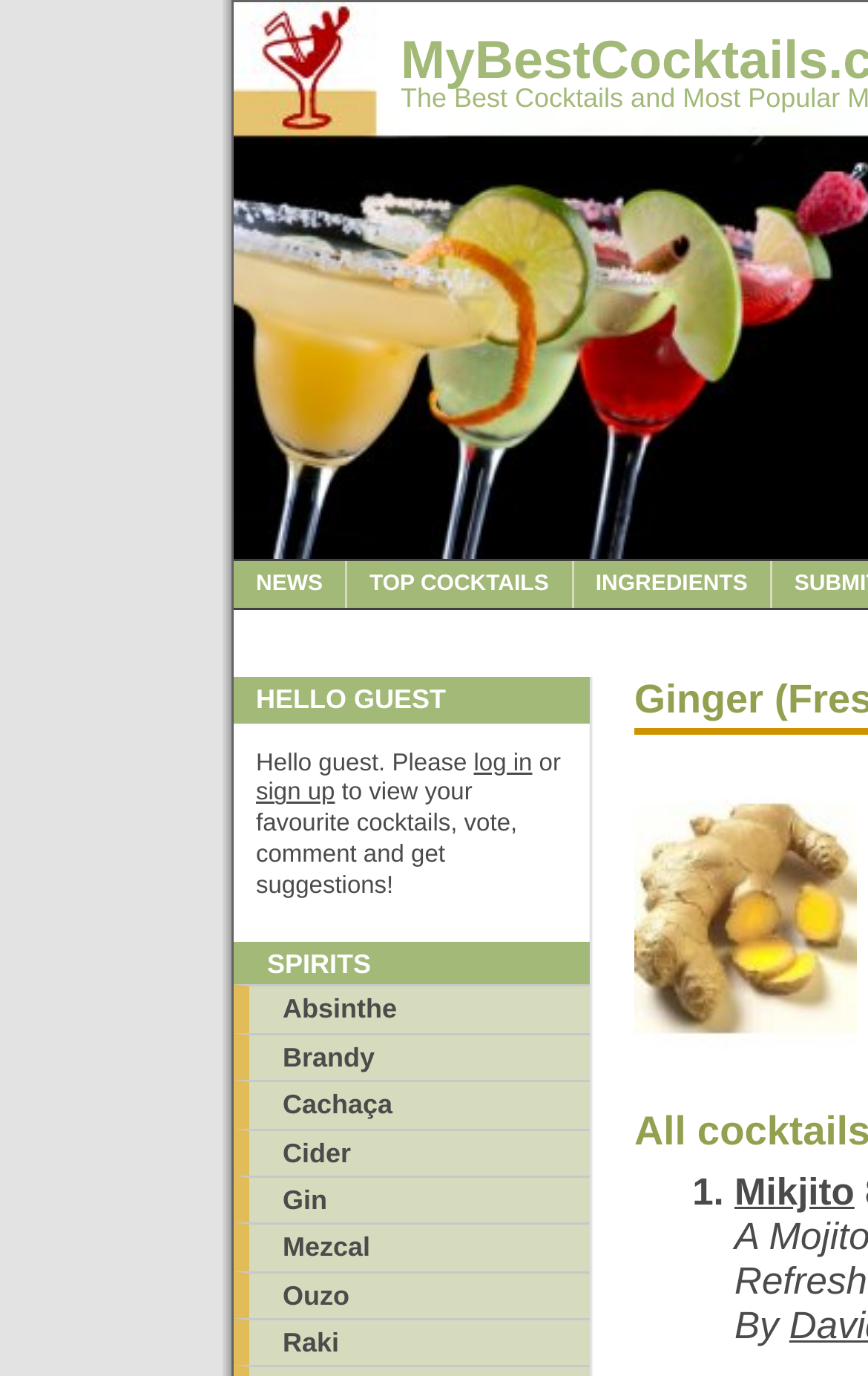Refer to the image and provide an in-depth answer to the question: 
What is the type of plant used in cocktails?

Based on the image and text on the webpage, I can see that there is an image of 'Ginger (Fresh)' and it is mentioned as a root plant used in cocktails.